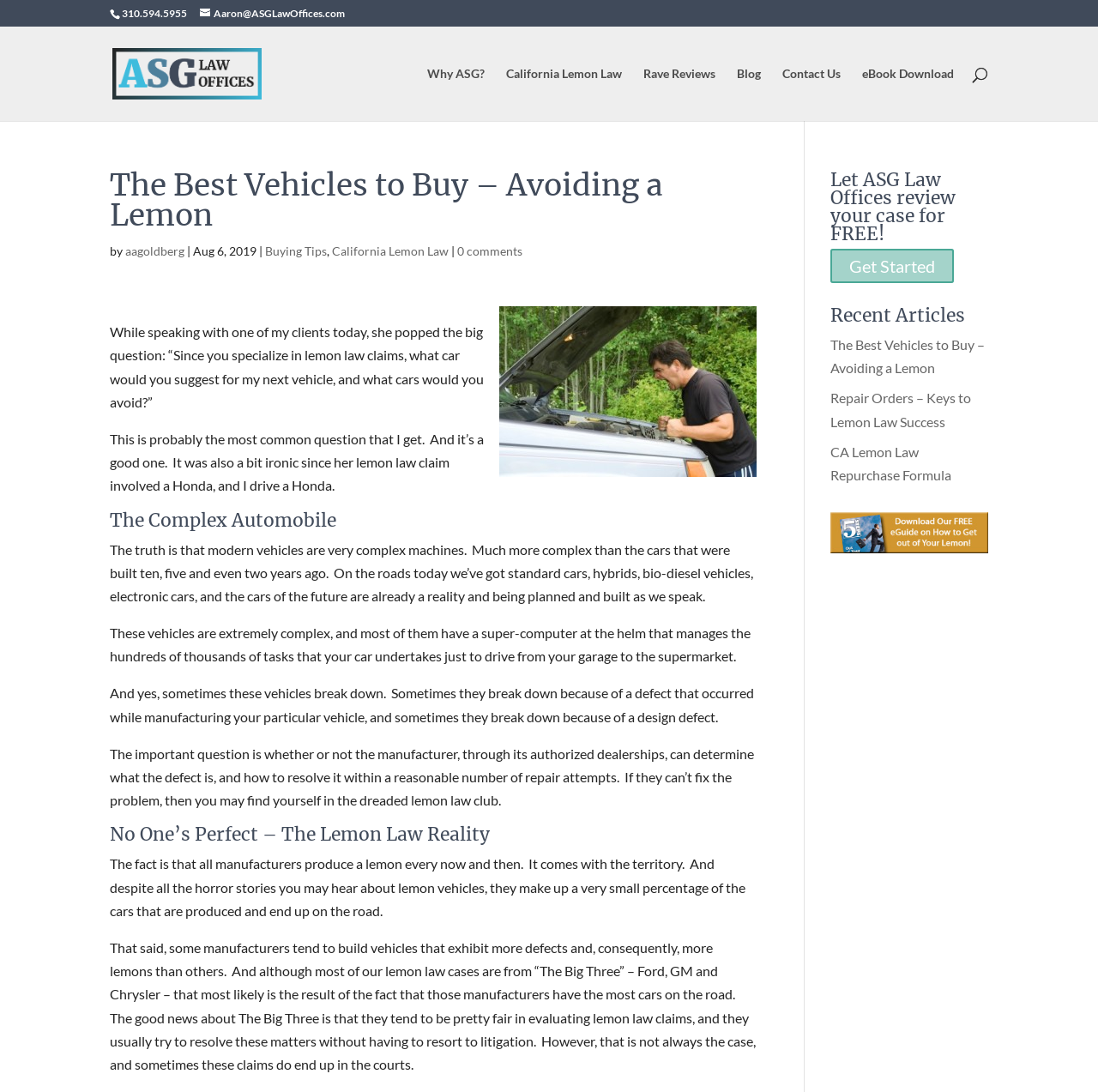Please give a concise answer to this question using a single word or phrase: 
What is the phone number at the top of the page?

310.594.5955